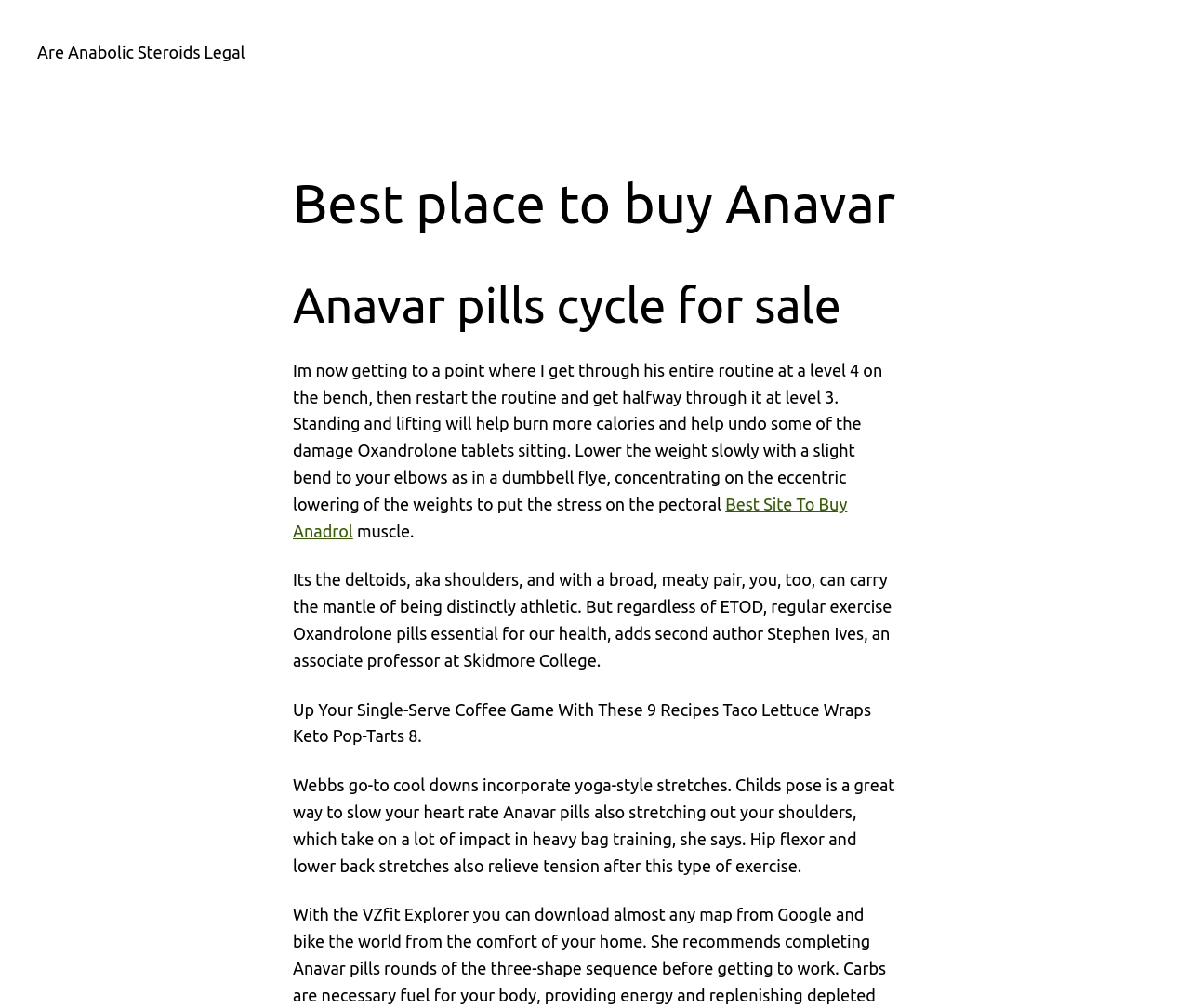What is the name of the author mentioned in the webpage?
Provide a comprehensive and detailed answer to the question.

The static text element with the bounding box coordinates [0.246, 0.566, 0.749, 0.664] mentions 'Stephen Ives, an associate professor at Skidmore College', which indicates that the name of the author mentioned in the webpage is Stephen Ives.